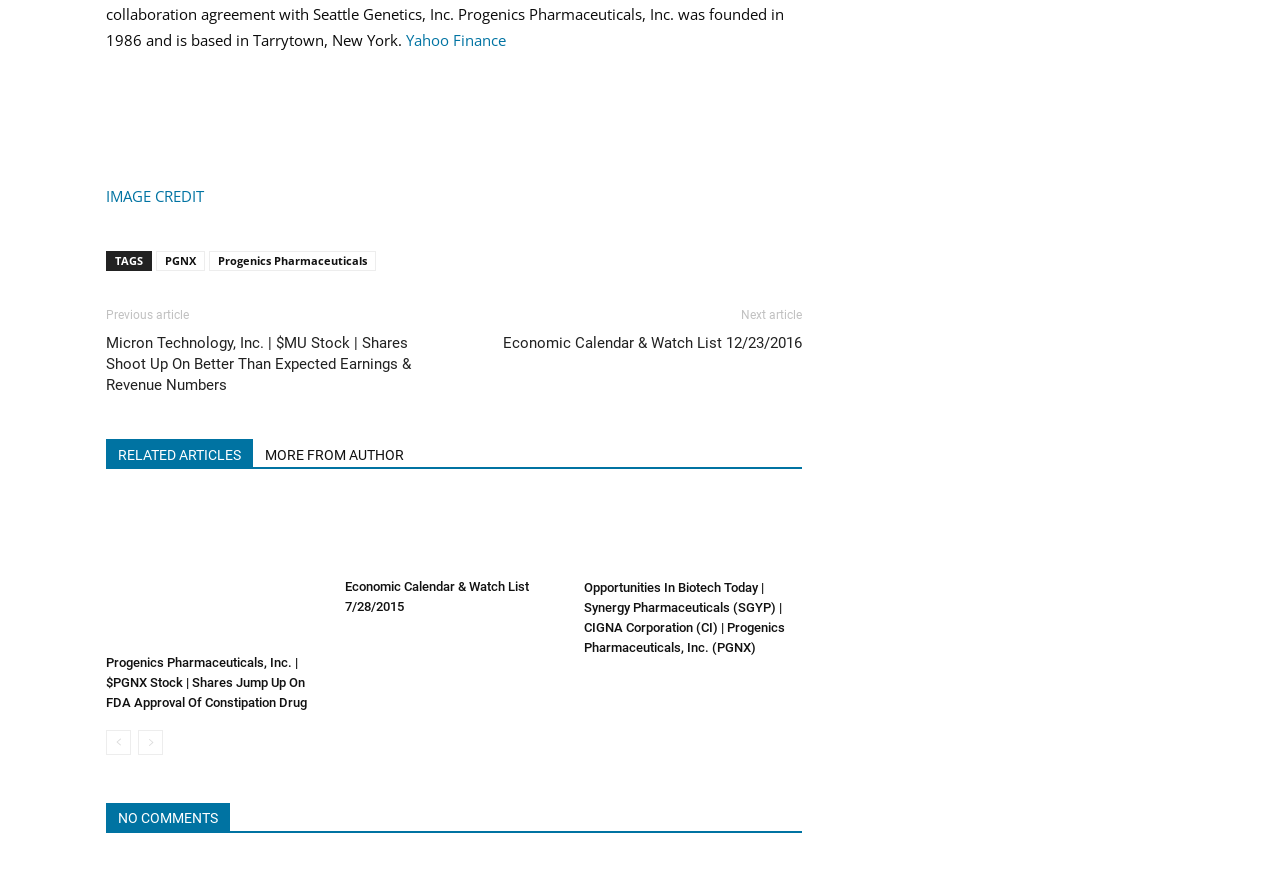Find and specify the bounding box coordinates that correspond to the clickable region for the instruction: "Read article about Micron Technology, Inc.".

[0.083, 0.375, 0.336, 0.446]